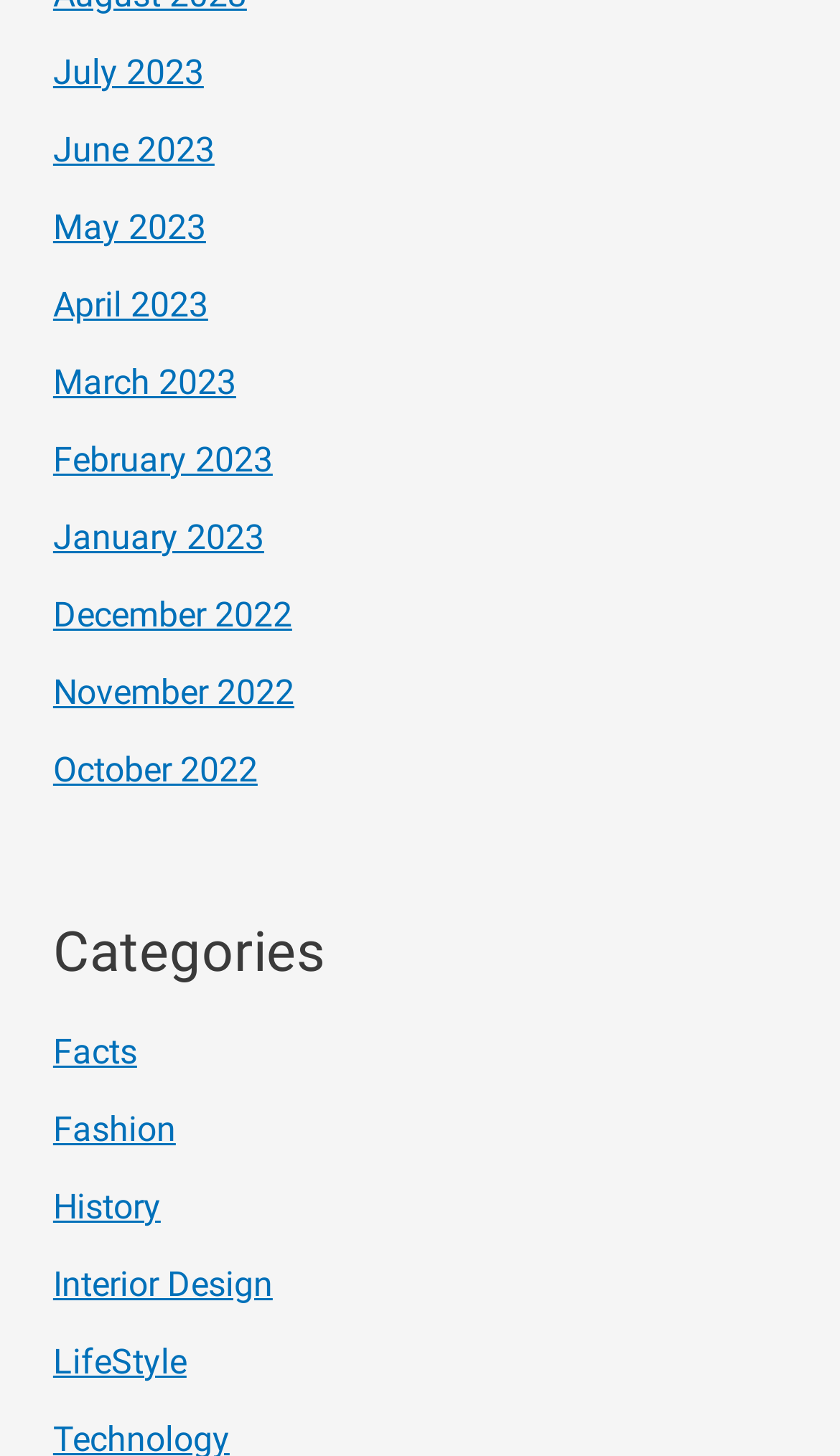Please determine the bounding box coordinates of the element's region to click for the following instruction: "View July 2023".

[0.063, 0.035, 0.243, 0.063]